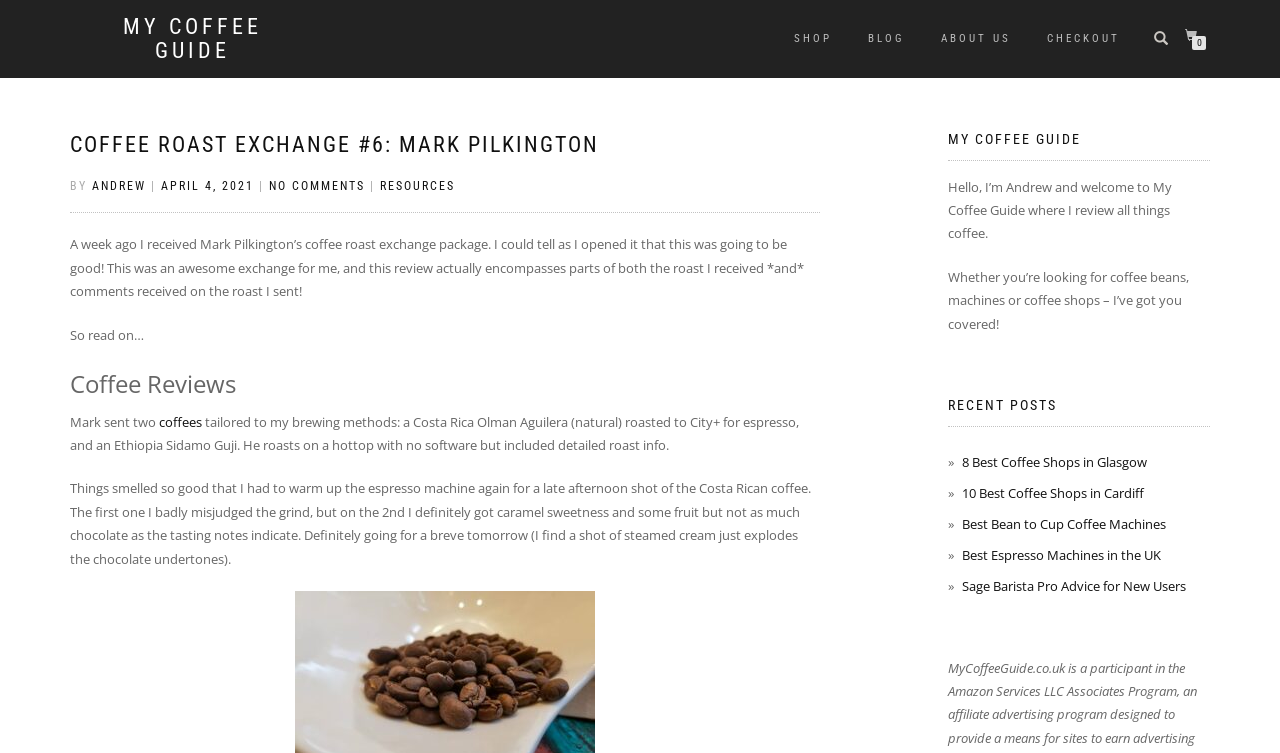Answer the question below using just one word or a short phrase: 
How many recent posts are listed?

5